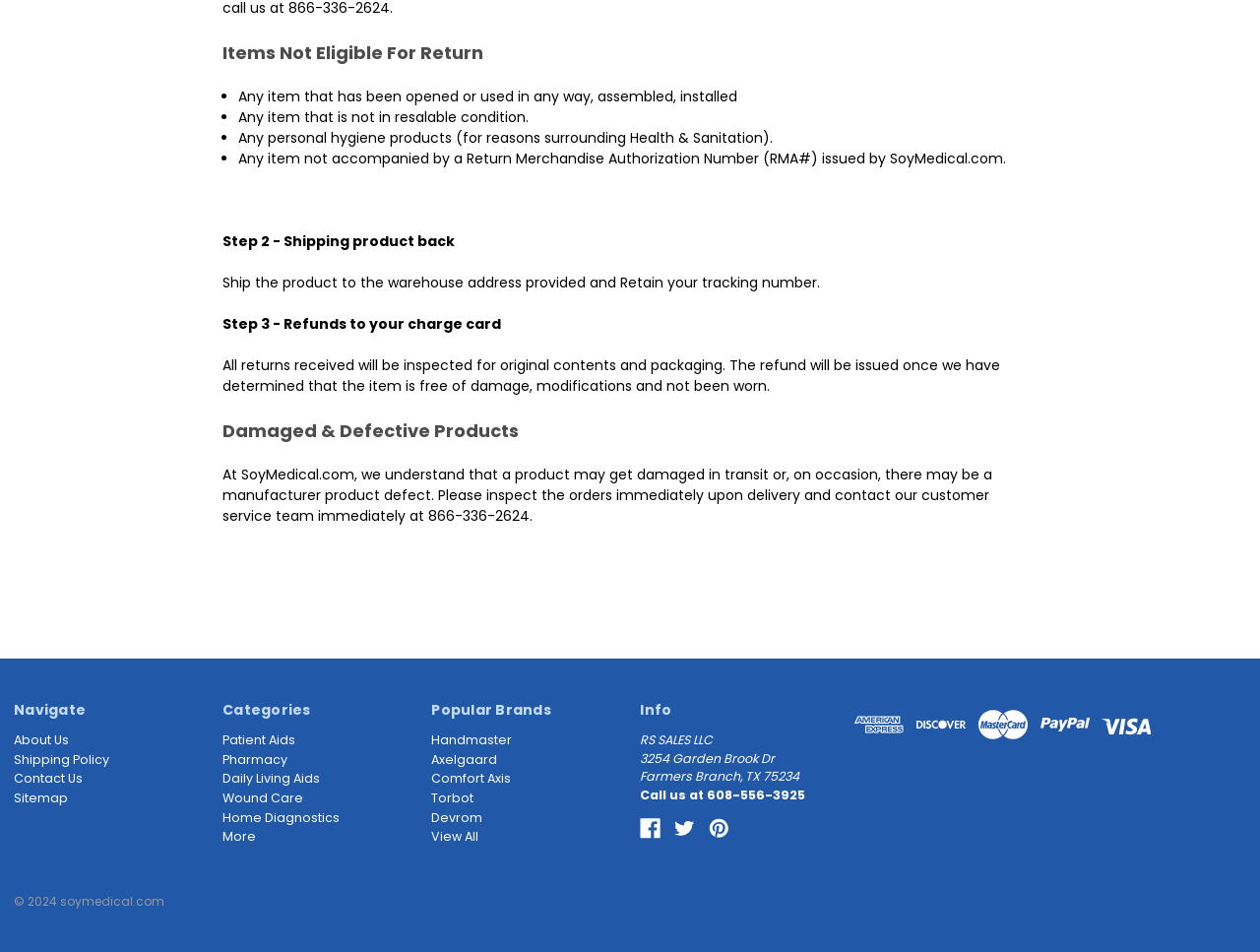Please determine the bounding box coordinates, formatted as (top-left x, top-left y, bottom-right x, bottom-right y), with all values as floating point numbers between 0 and 1. Identify the bounding box of the region described as: Daily Living Aids

[0.177, 0.809, 0.326, 0.829]